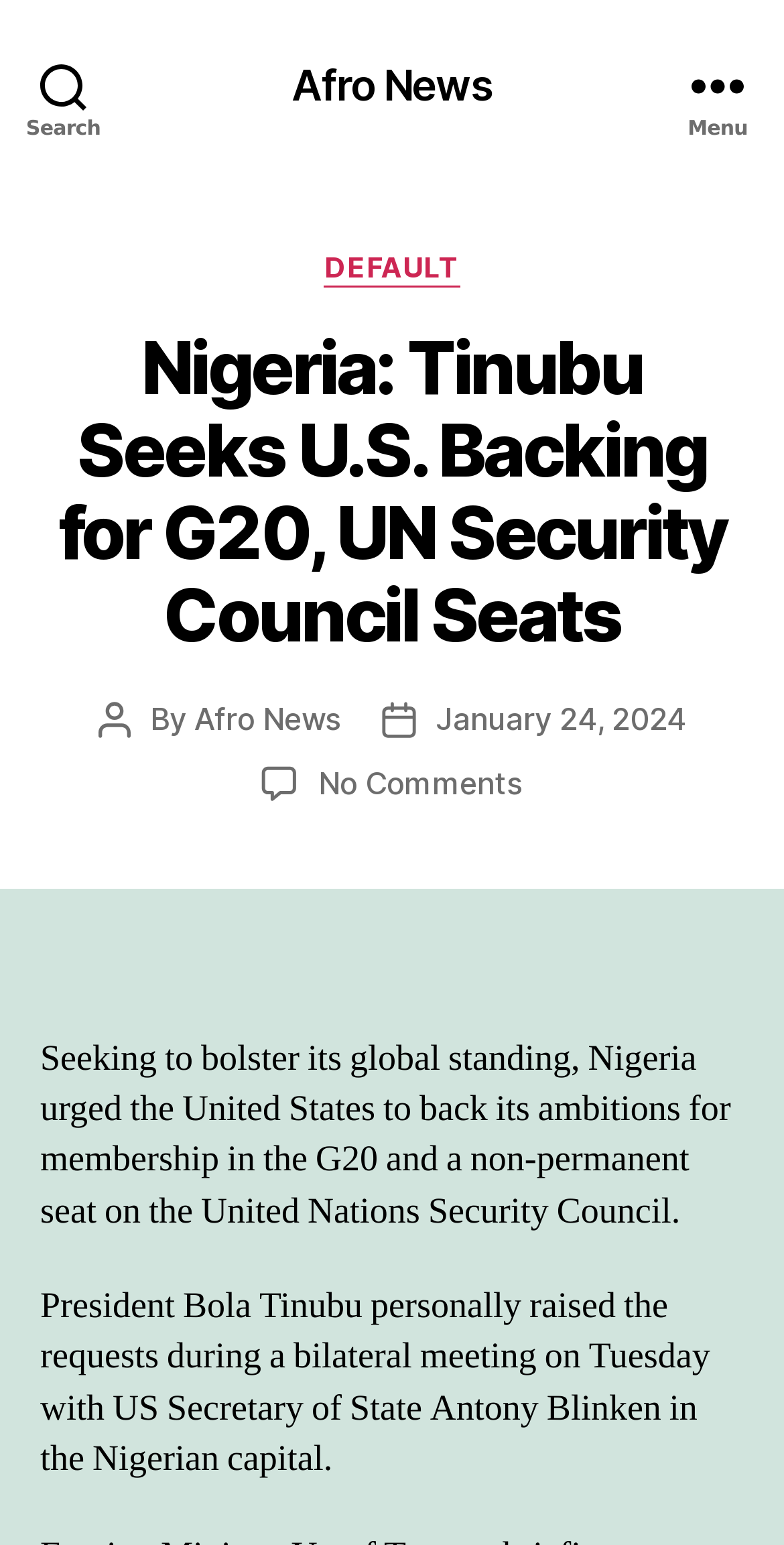Given the element description, predict the bounding box coordinates in the format (top-left x, top-left y, bottom-right x, bottom-right y). Make sure all values are between 0 and 1. Here is the element description: Afro News

[0.372, 0.041, 0.628, 0.068]